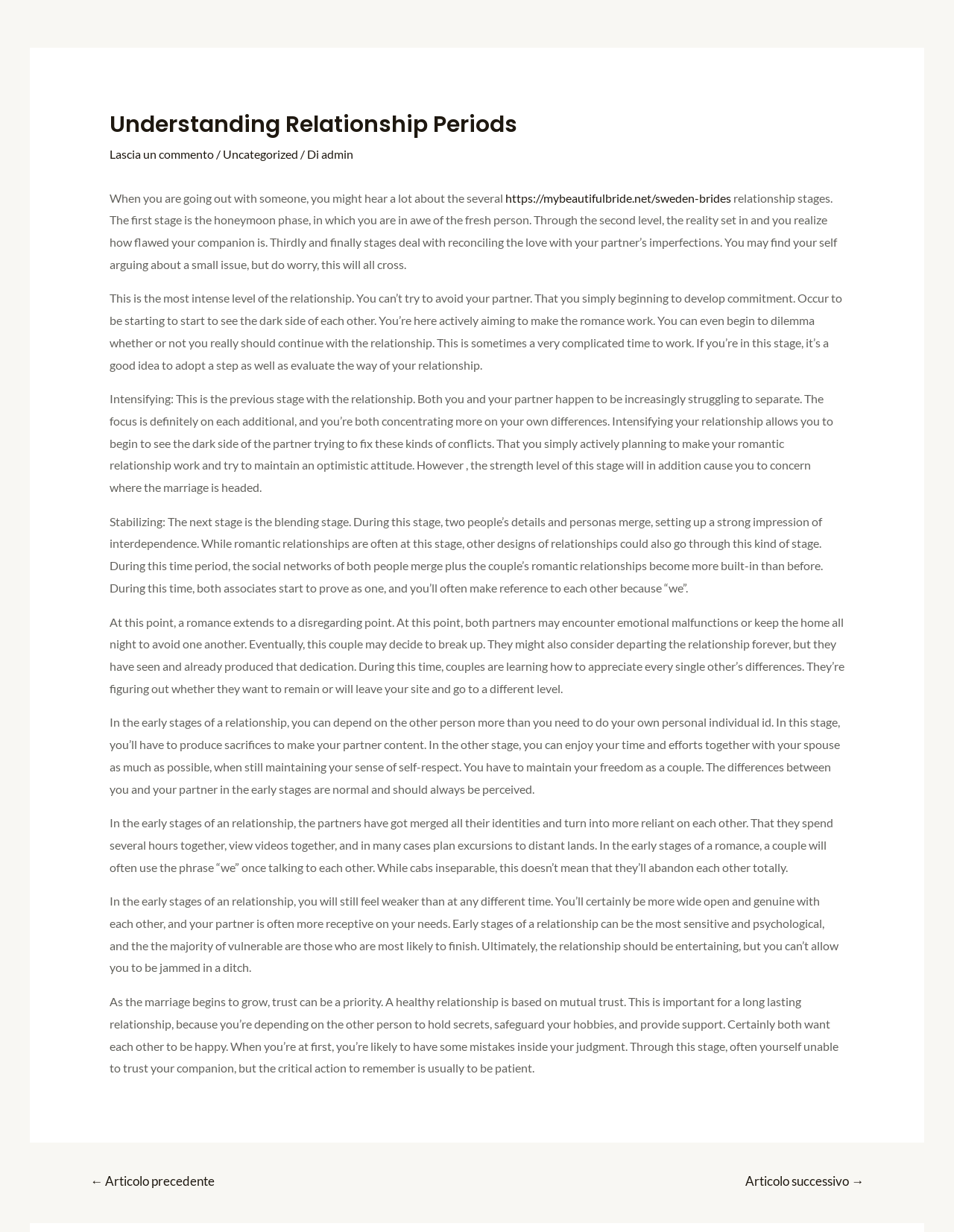Provide a one-word or one-phrase answer to the question:
What is the focus of the 'Stabilizing' stage of a relationship?

Merging identities